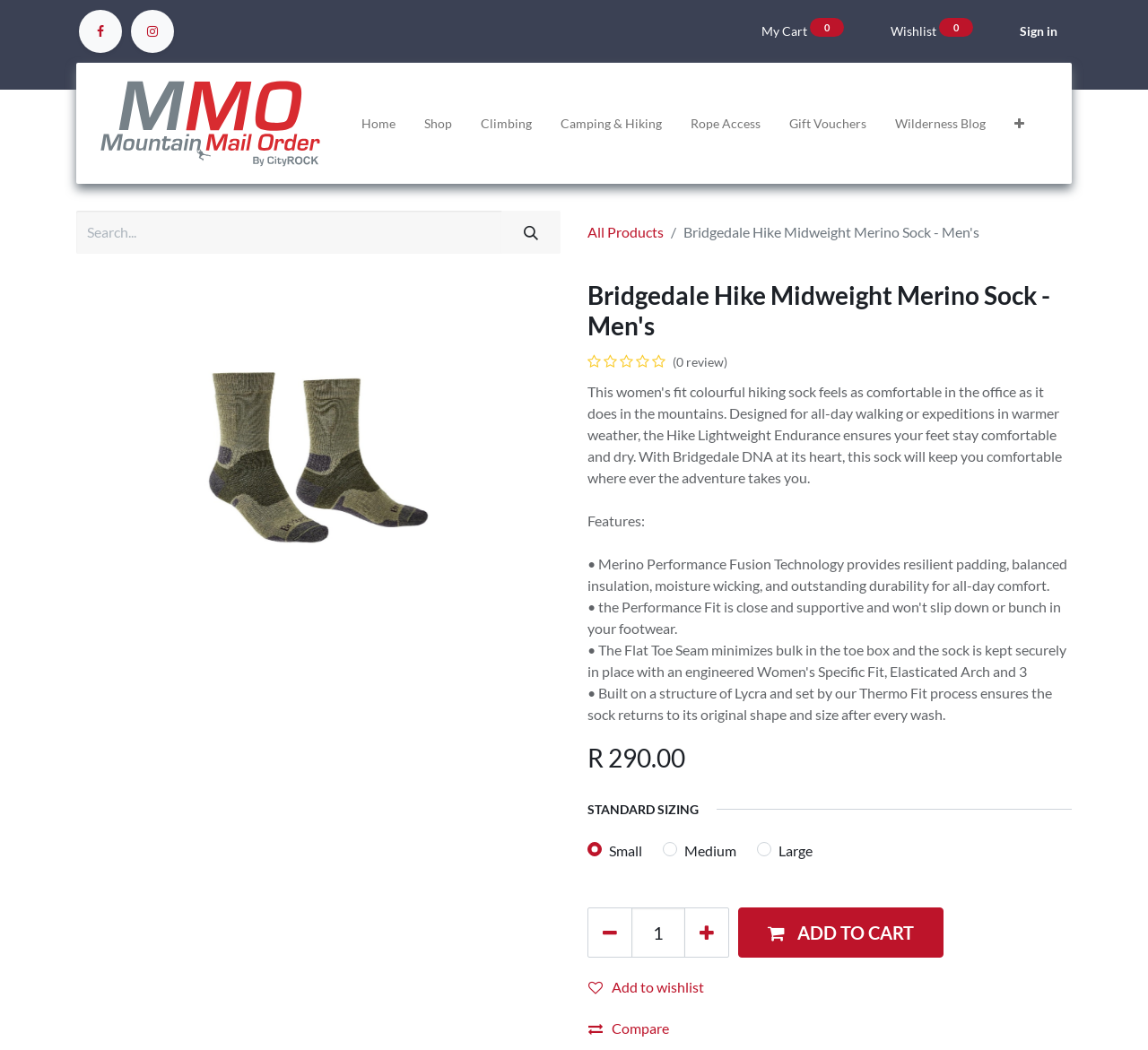Please examine the image and provide a detailed answer to the question: What is the price of the Bridgedale Hike Midweight Merino Sock?

I found the price of the Bridgedale Hike Midweight Merino Sock by looking at the heading element with the text 'R290.00' which is located at the bottom of the product description section.